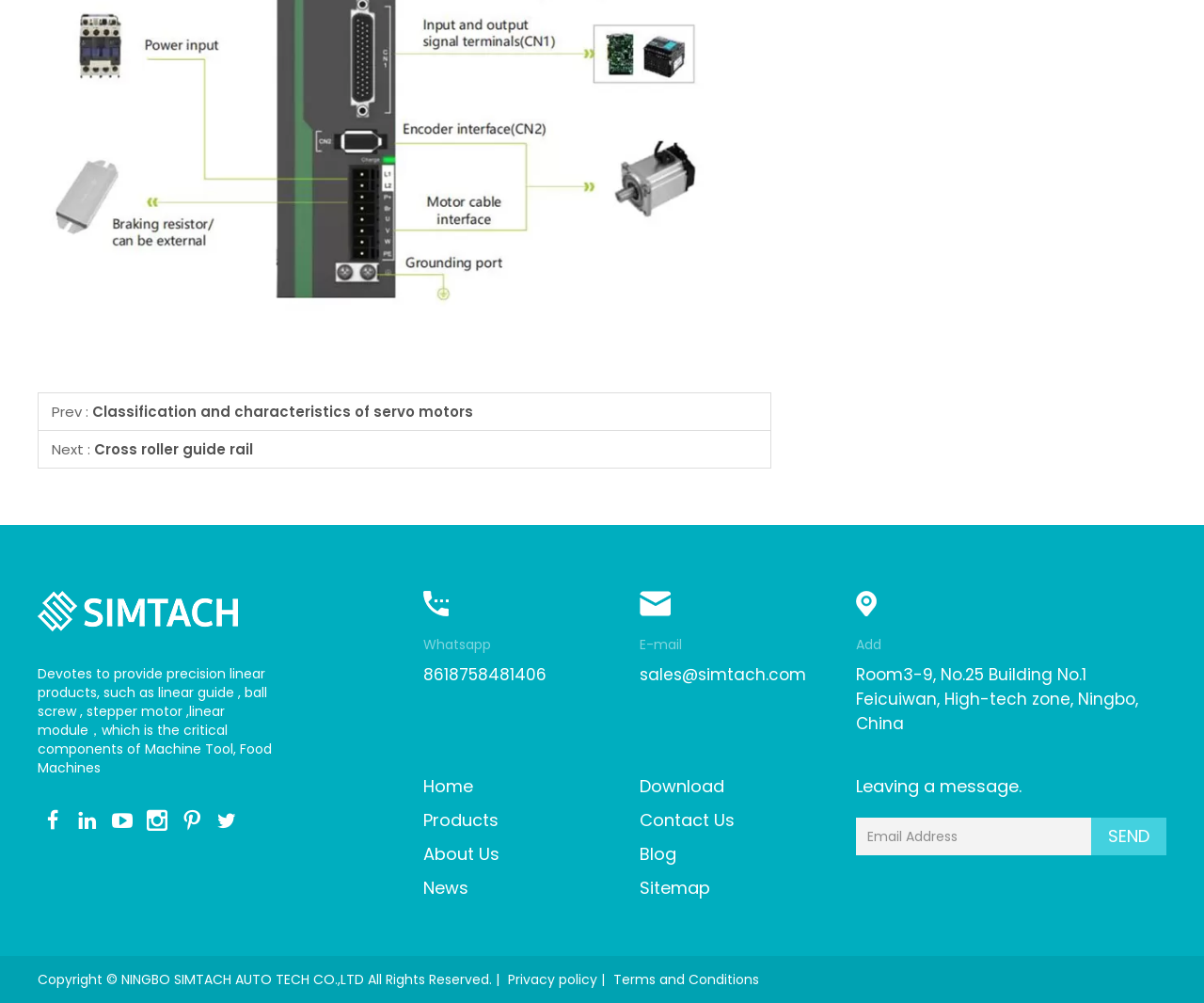Carefully examine the image and provide an in-depth answer to the question: What are the social media platforms available?

The social media platforms available can be inferred from the emphasis elements with the static text 'Whatsapp' and other icons on the webpage, suggesting that Whatsapp is one of the available social media platforms.